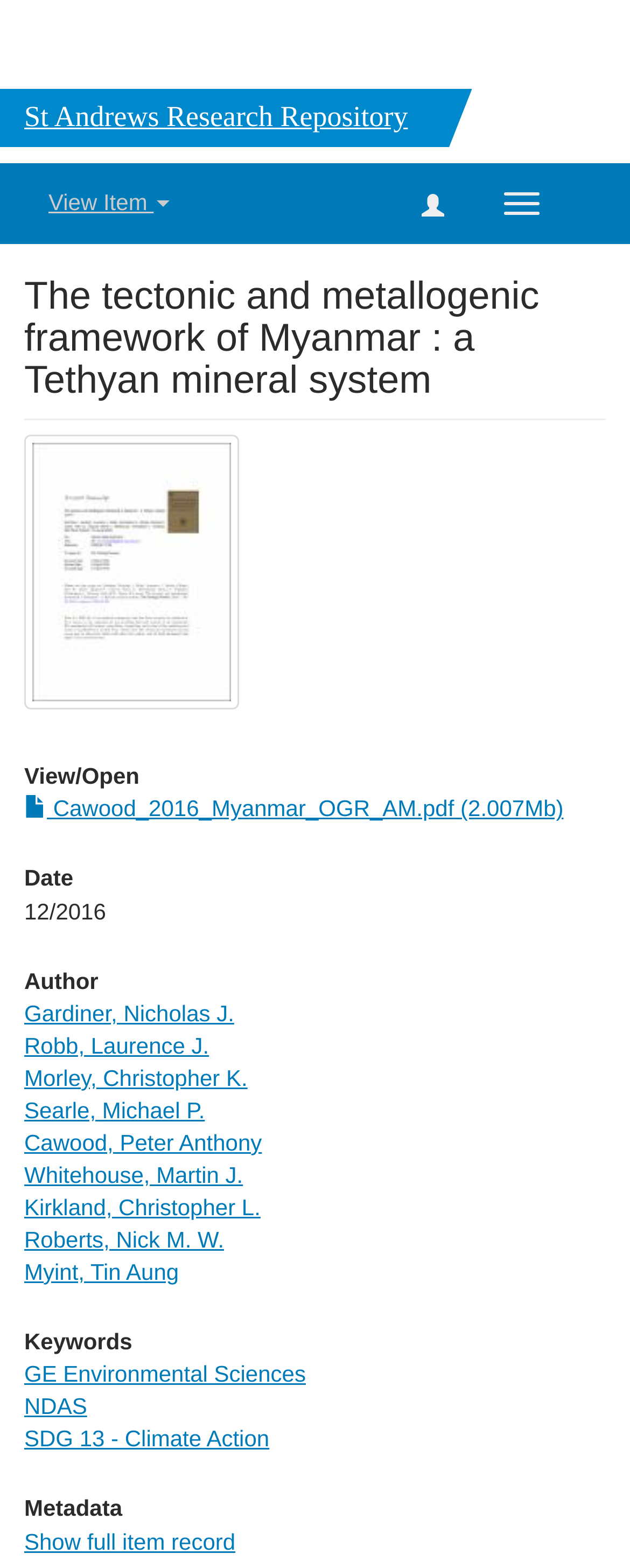Determine the bounding box coordinates of the clickable element to complete this instruction: "View Attorney". Provide the coordinates in the format of four float numbers between 0 and 1, [left, top, right, bottom].

None